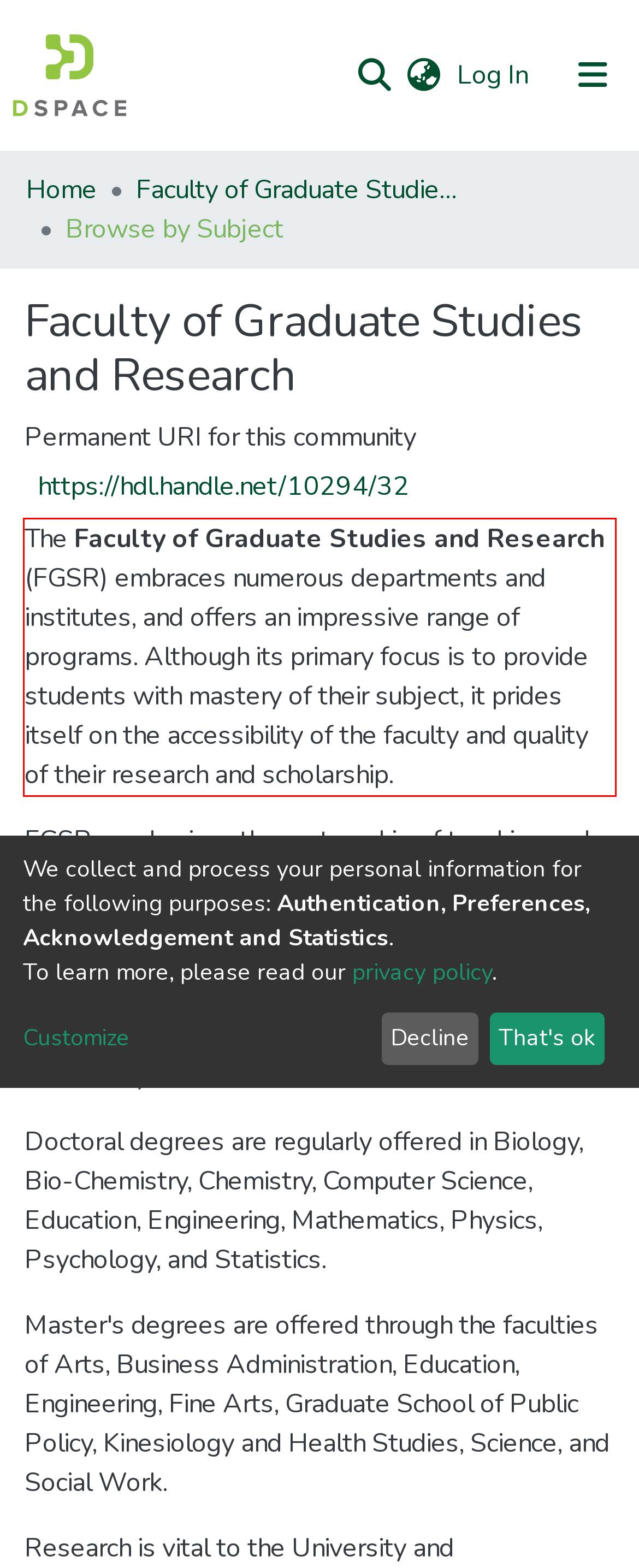Look at the provided screenshot of the webpage and perform OCR on the text within the red bounding box.

The Faculty of Graduate Studies and Research (FGSR) embraces numerous departments and institutes, and offers an impressive range of programs. Although its primary focus is to provide students with mastery of their subject, it prides itself on the accessibility of the faculty and quality of their research and scholarship.